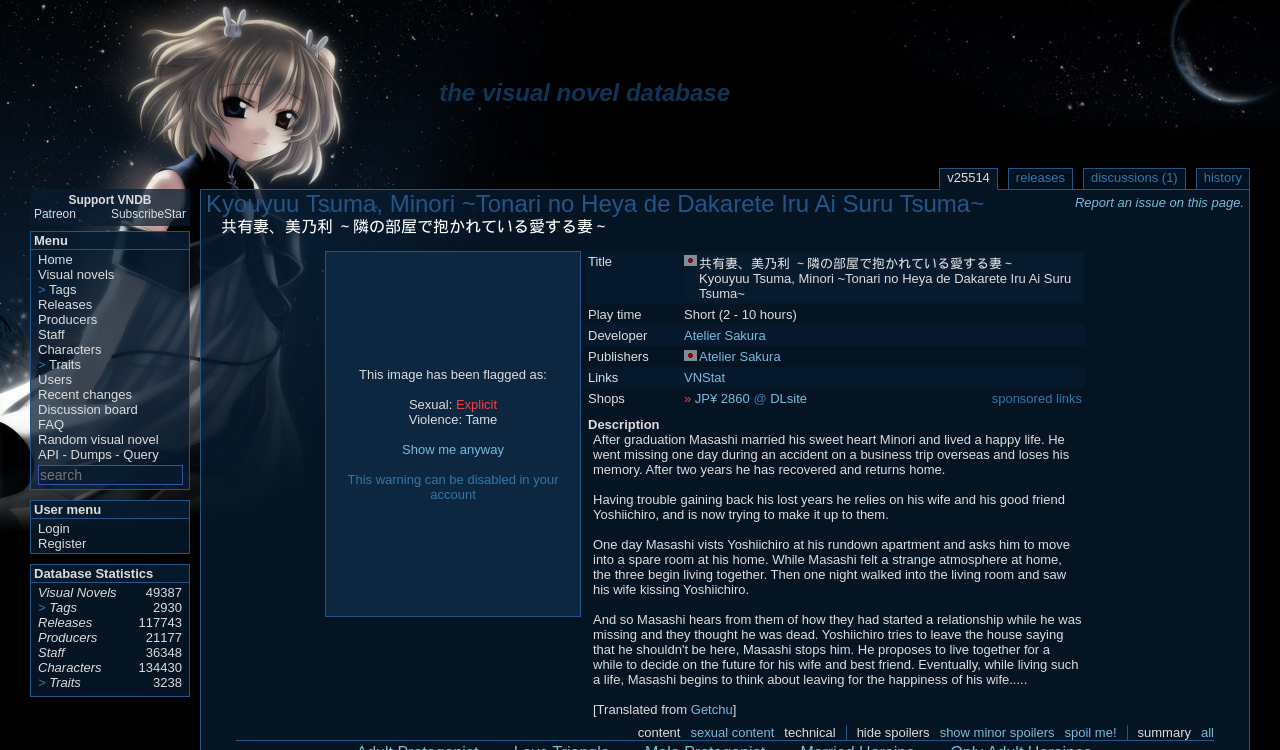What is the name of the visual novel?
From the image, respond using a single word or phrase.

Kyouyuu Tsuma, Minori